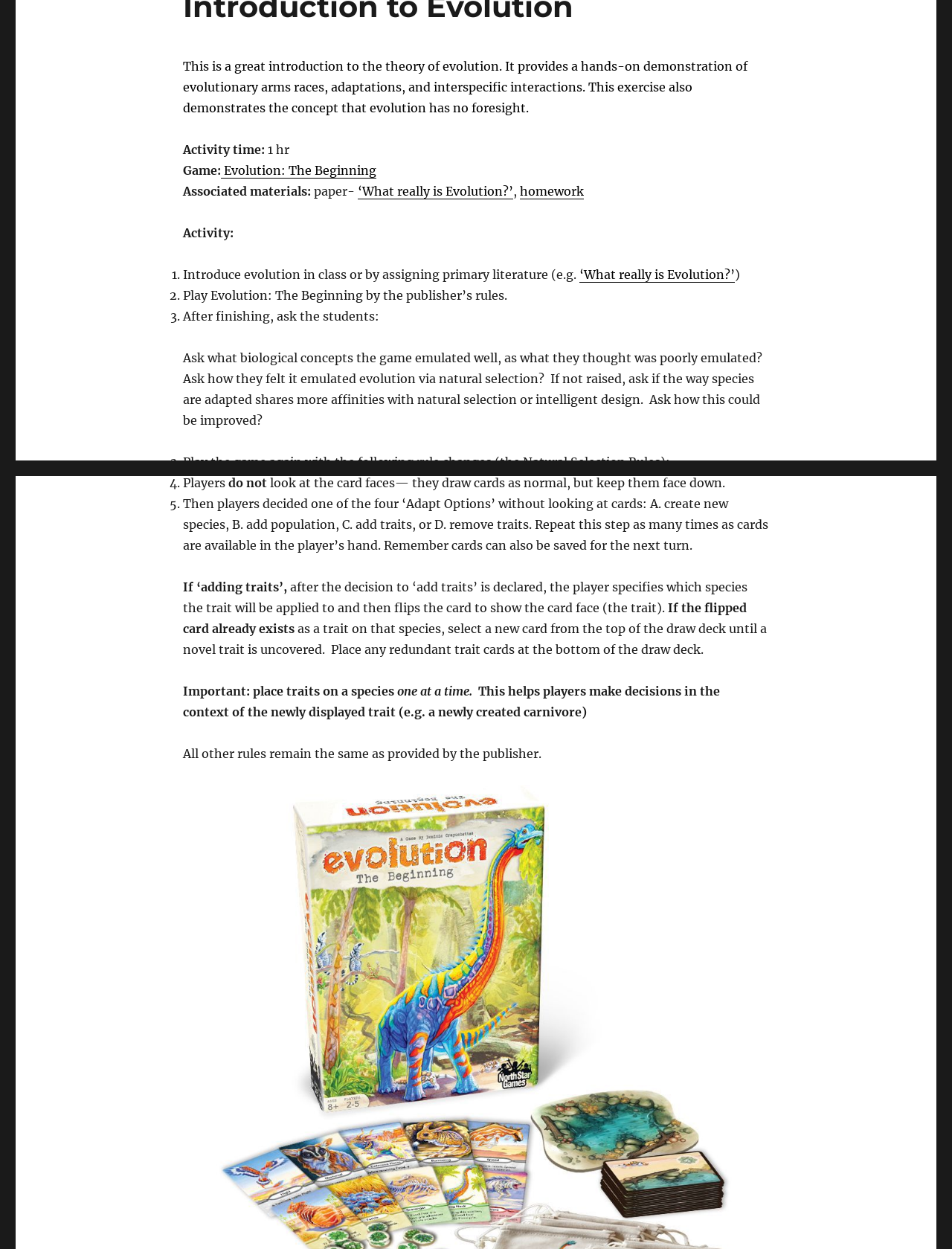Please find the bounding box for the following UI element description. Provide the coordinates in (top-left x, top-left y, bottom-right x, bottom-right y) format, with values between 0 and 1: homework

[0.546, 0.147, 0.613, 0.159]